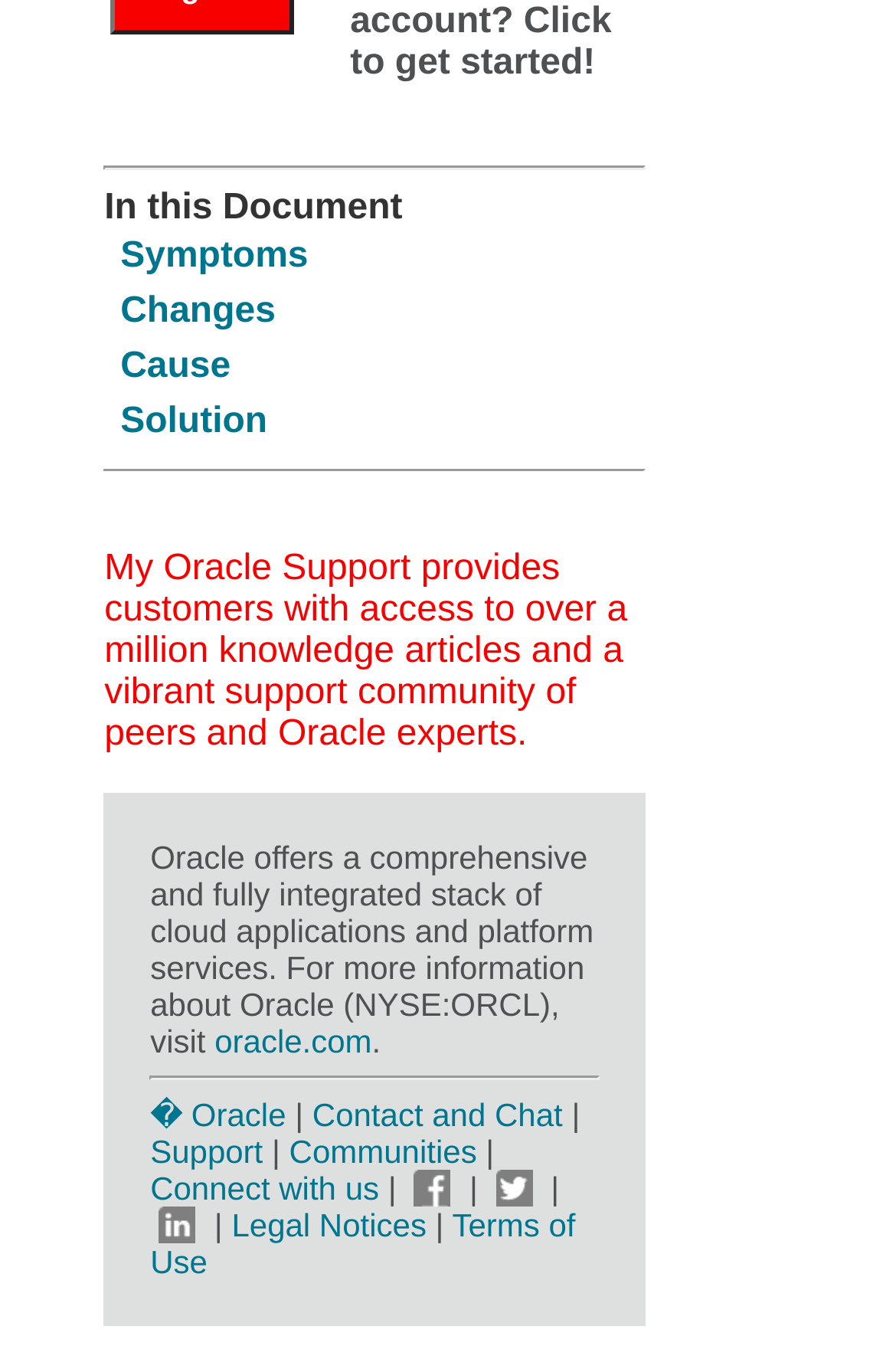What is the title of the first section?
Based on the content of the image, thoroughly explain and answer the question.

The first section title can be found by looking at the StaticText element with the text 'In this Document' at coordinates [0.116, 0.14, 0.449, 0.169].